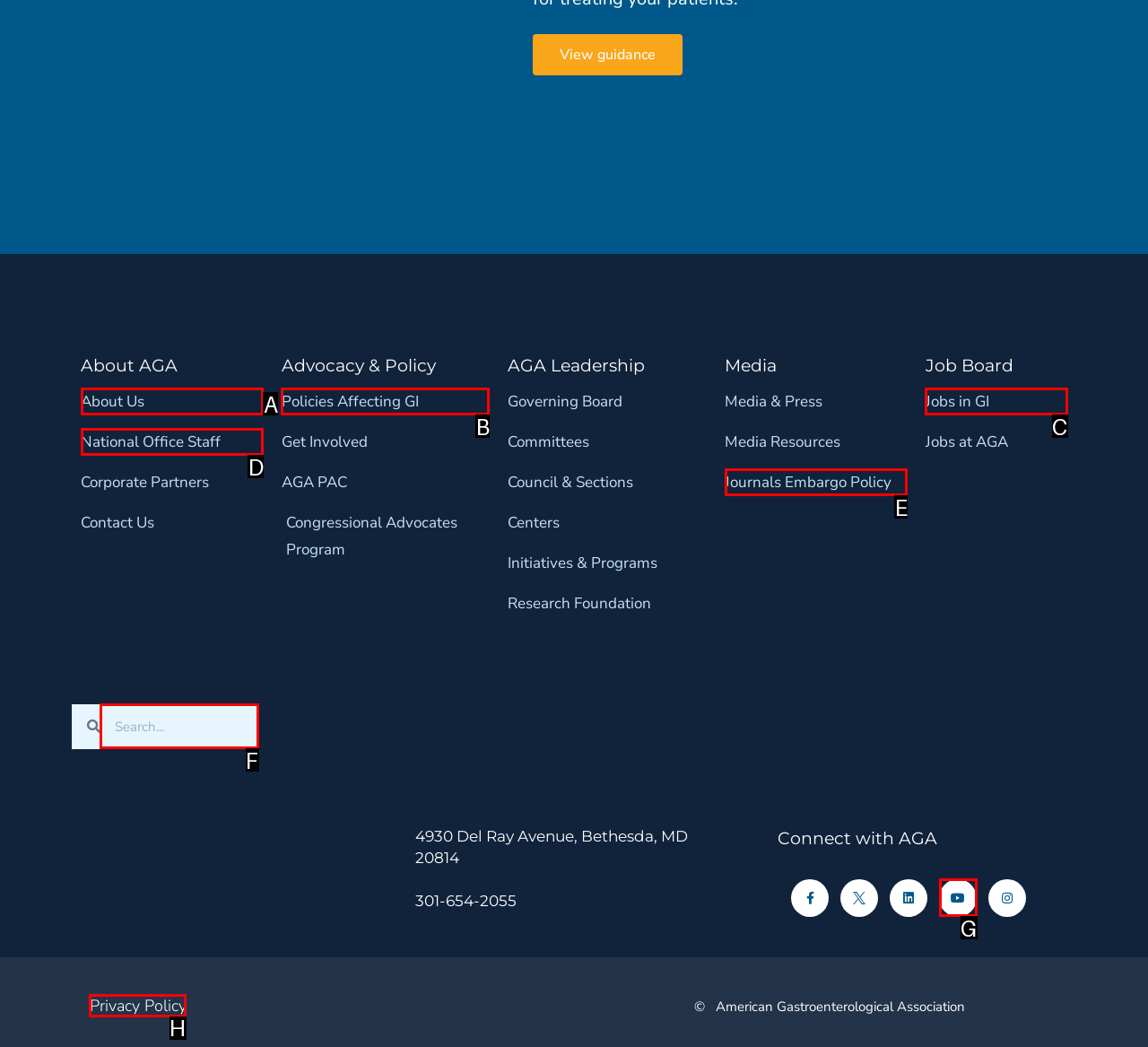Select the HTML element to finish the task: View AGA's Privacy Policy Reply with the letter of the correct option.

H